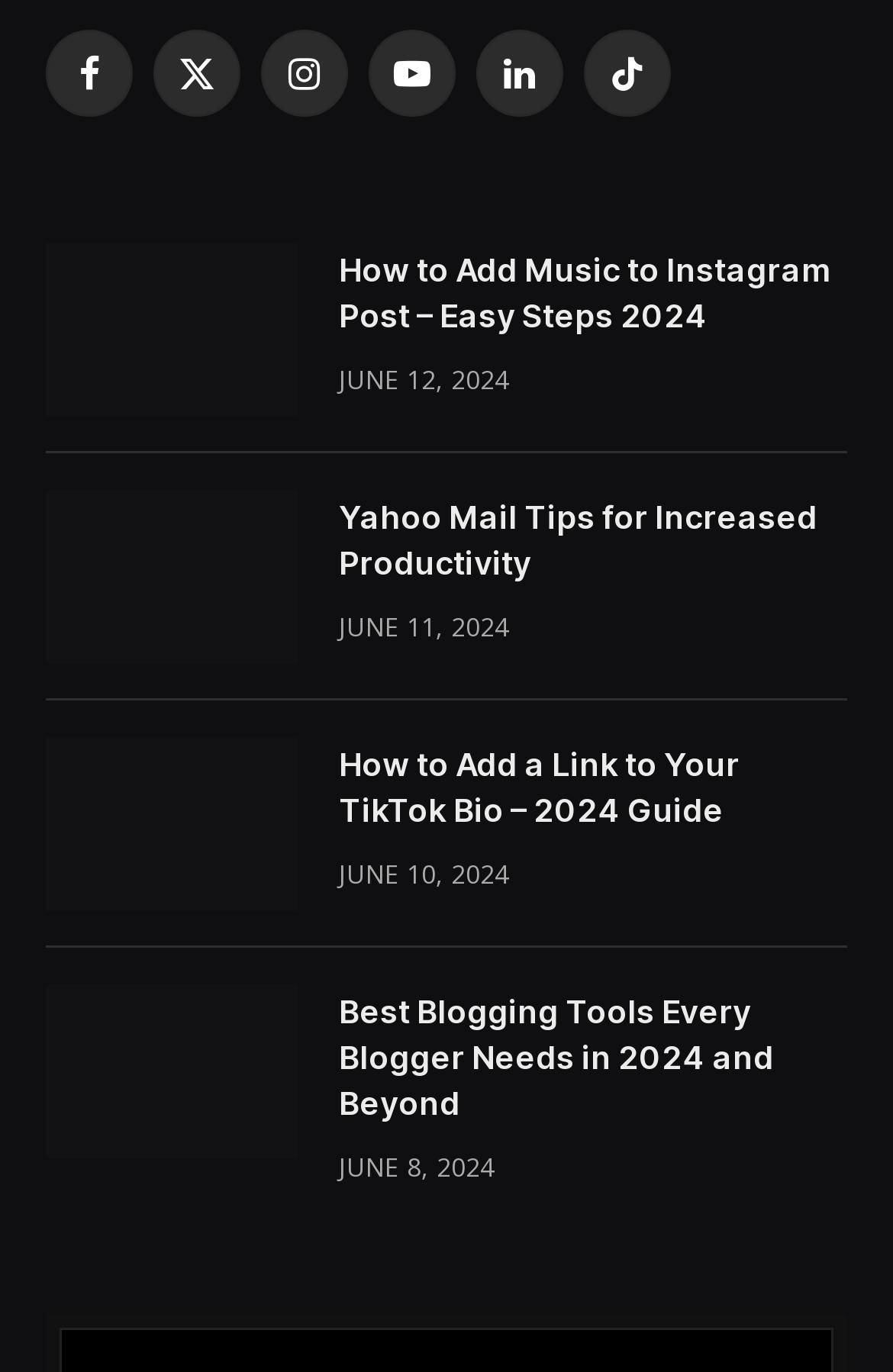Carefully examine the image and provide an in-depth answer to the question: When was the second article published?

I looked at the second article section on the webpage and found the time element which contains the text 'JUNE 11, 2024'. This indicates the publication date of the article.